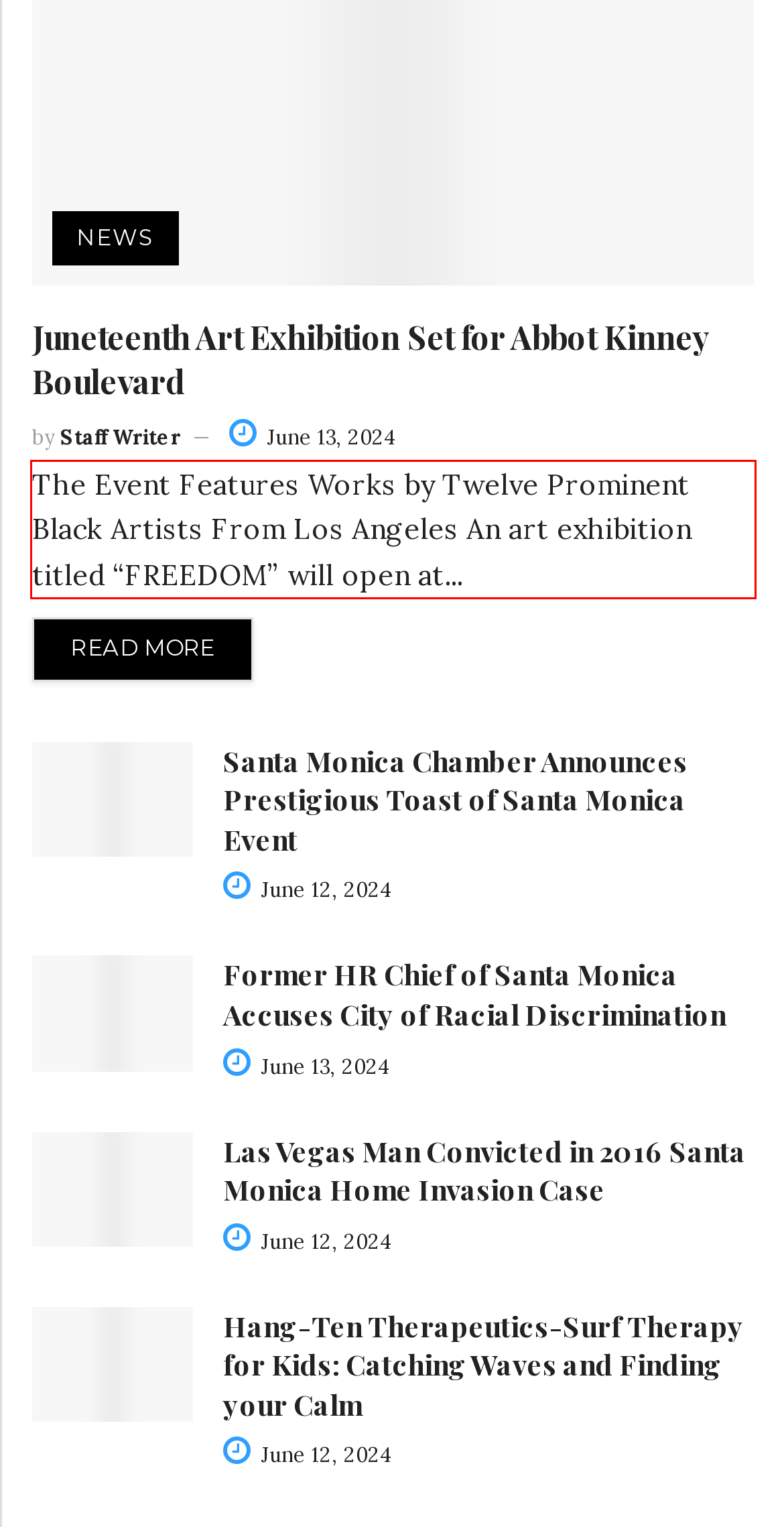You have a screenshot of a webpage, and there is a red bounding box around a UI element. Utilize OCR to extract the text within this red bounding box.

The Event Features Works by Twelve Prominent Black Artists From Los Angeles An art exhibition titled “FREEDOM” will open at...